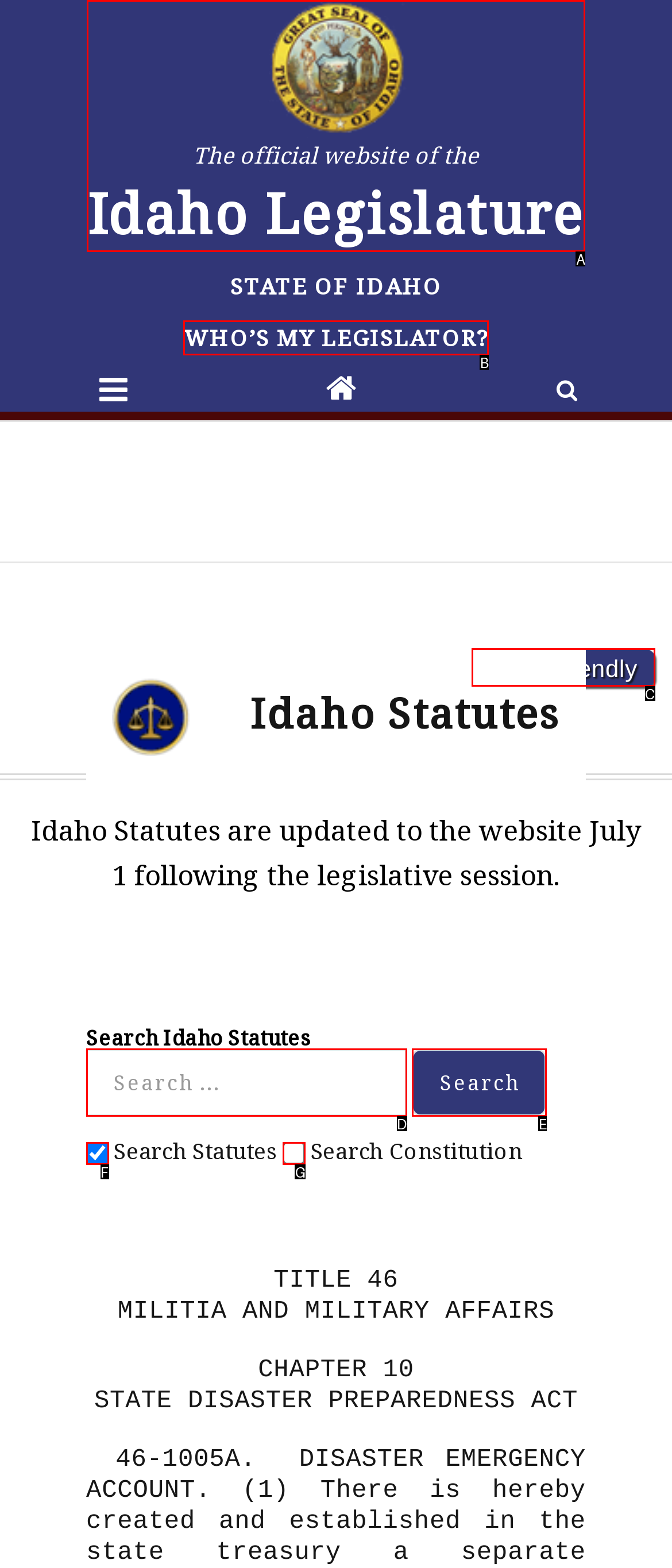Tell me which one HTML element best matches the description: parent_node: Search Idaho Statutes value="Search" Answer with the option's letter from the given choices directly.

E